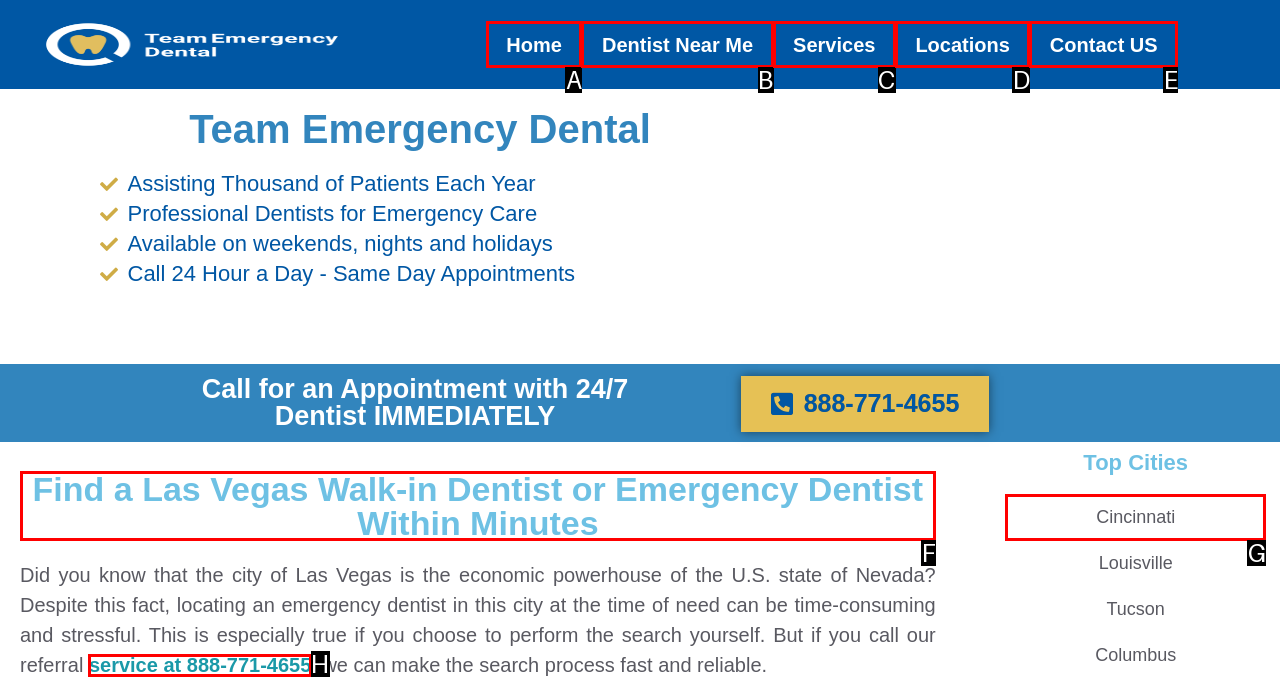Choose the HTML element that should be clicked to accomplish the task: Find a Las Vegas walk-in dentist or emergency dentist. Answer with the letter of the chosen option.

F